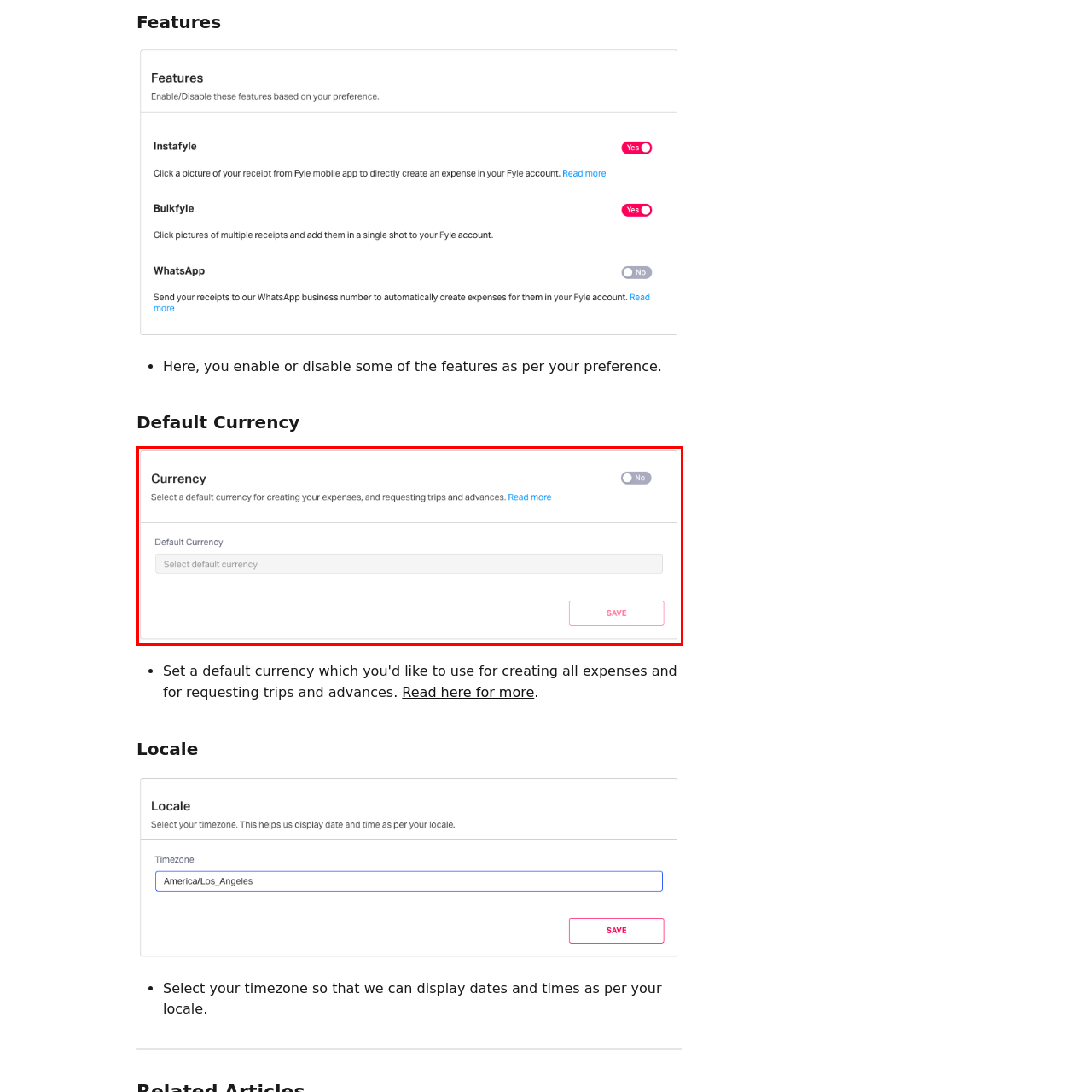Inspect the image bordered by the red bounding box and supply a comprehensive response to the upcoming question based on what you see in the image: What is the function of the toggle switch?

The toggle switch is located below the dropdown menu labeled 'Default Currency', and its function is to provide flexibility based on individual needs by allowing users to enable or disable this setting, giving them control over whether to use a default currency or not.